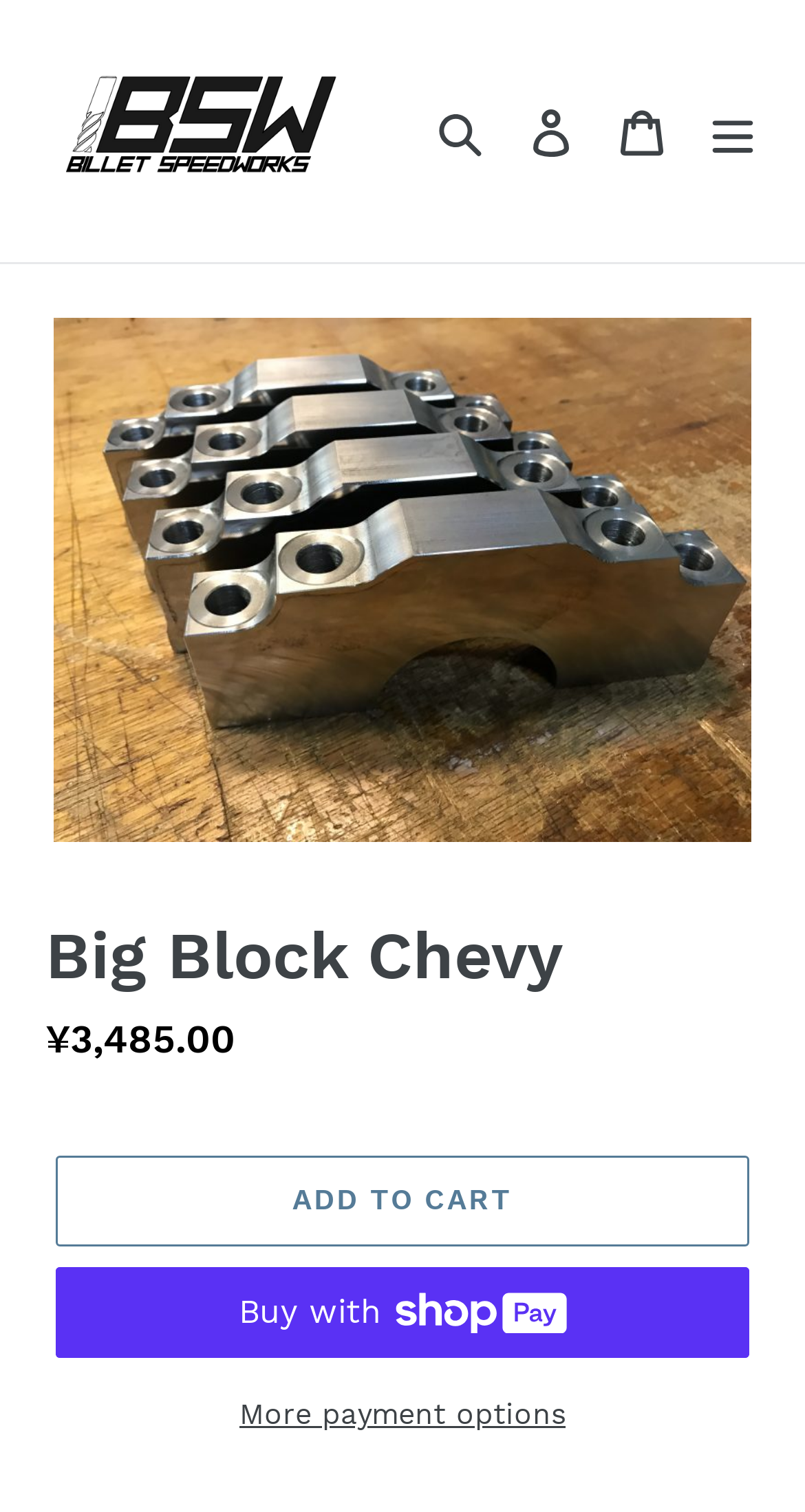What is the price of the Big Block Chevy 454 Billet Main Caps?
Use the screenshot to answer the question with a single word or phrase.

¥3,485.00